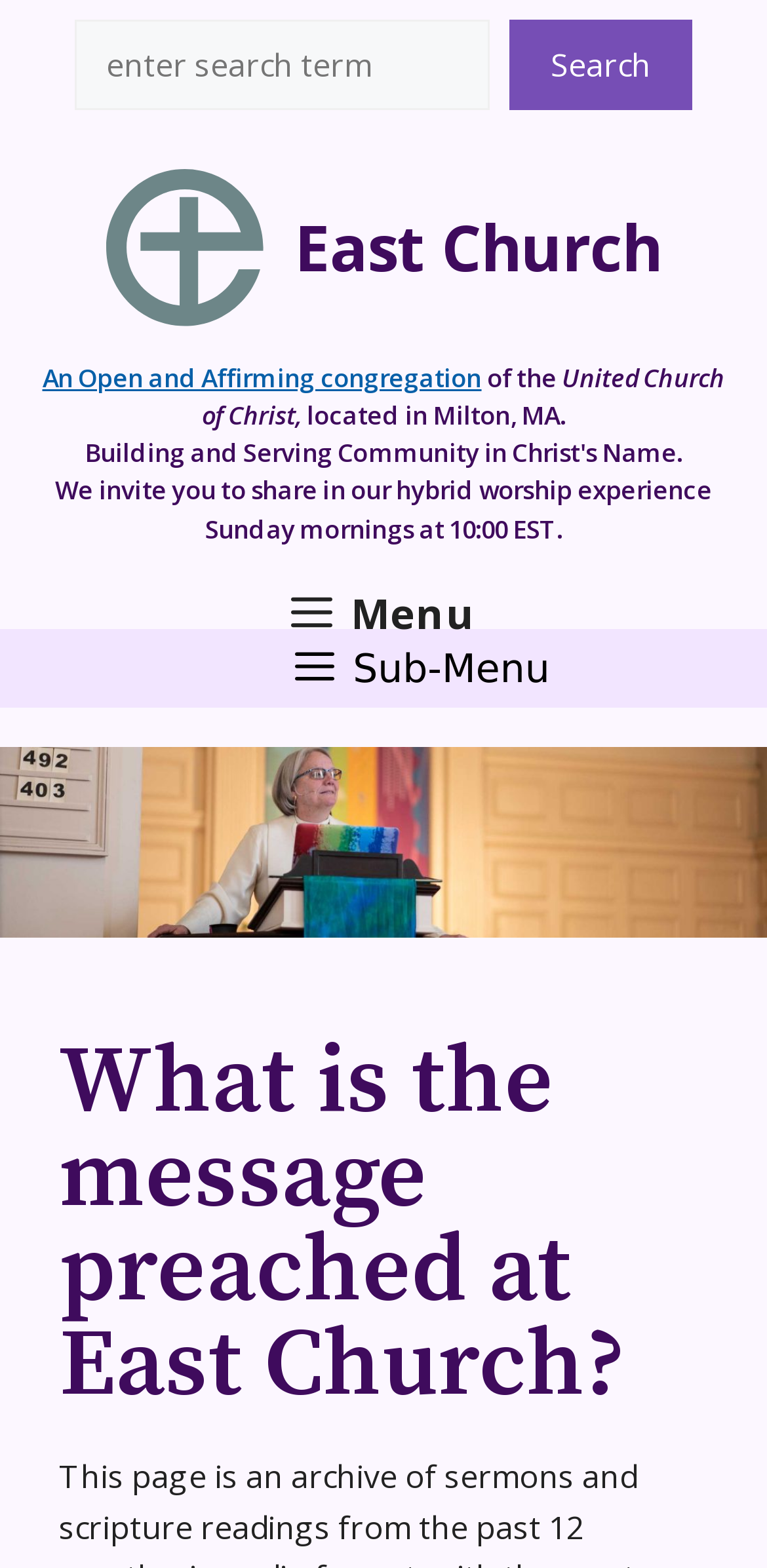Identify the bounding box for the UI element that is described as follows: "An Open and Affirming congregation".

[0.055, 0.229, 0.628, 0.252]